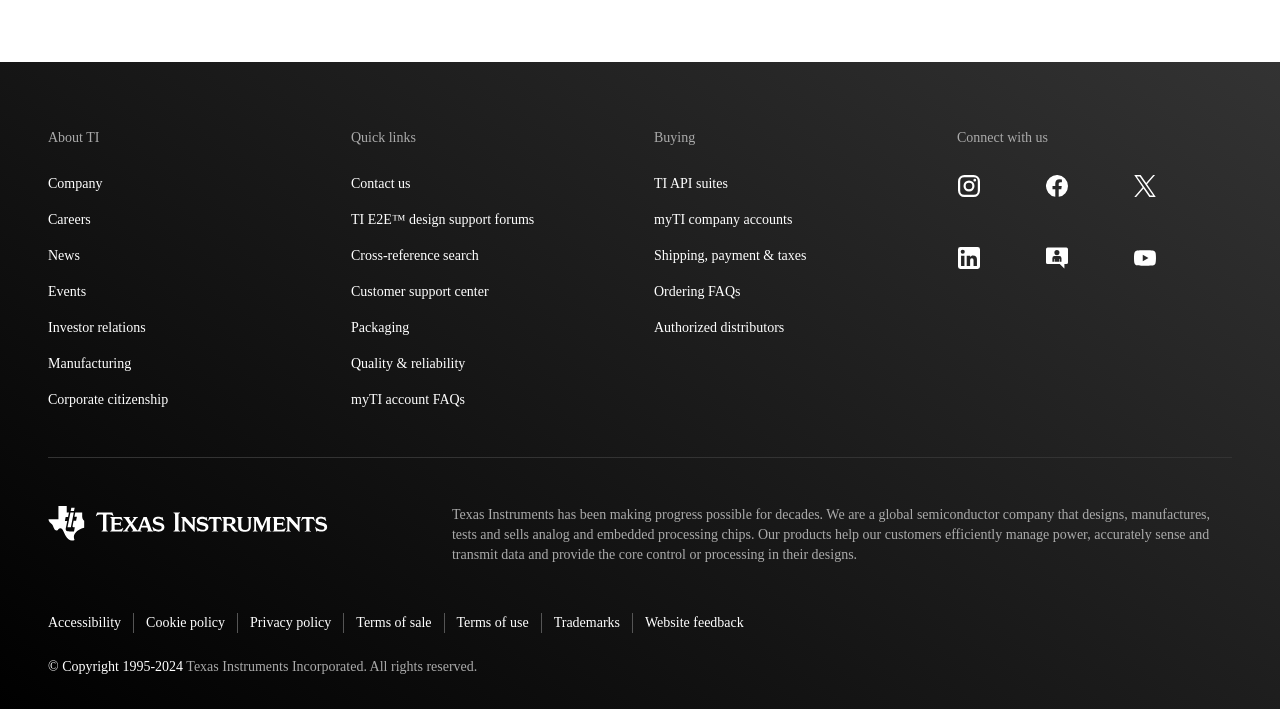Reply to the question below using a single word or brief phrase:
What is the company name?

Texas Instruments